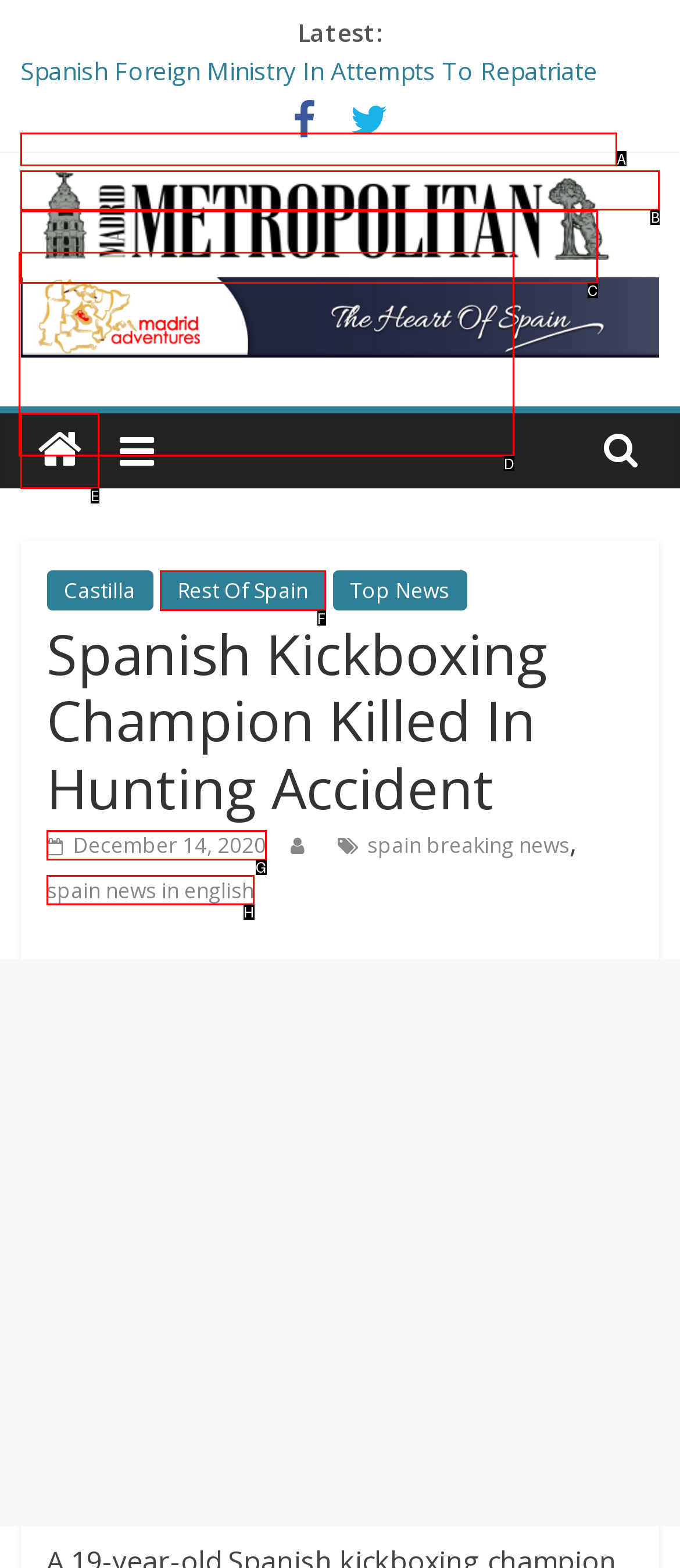From the given choices, which option should you click to complete this task: Visit Madrid Metropolitan homepage? Answer with the letter of the correct option.

B